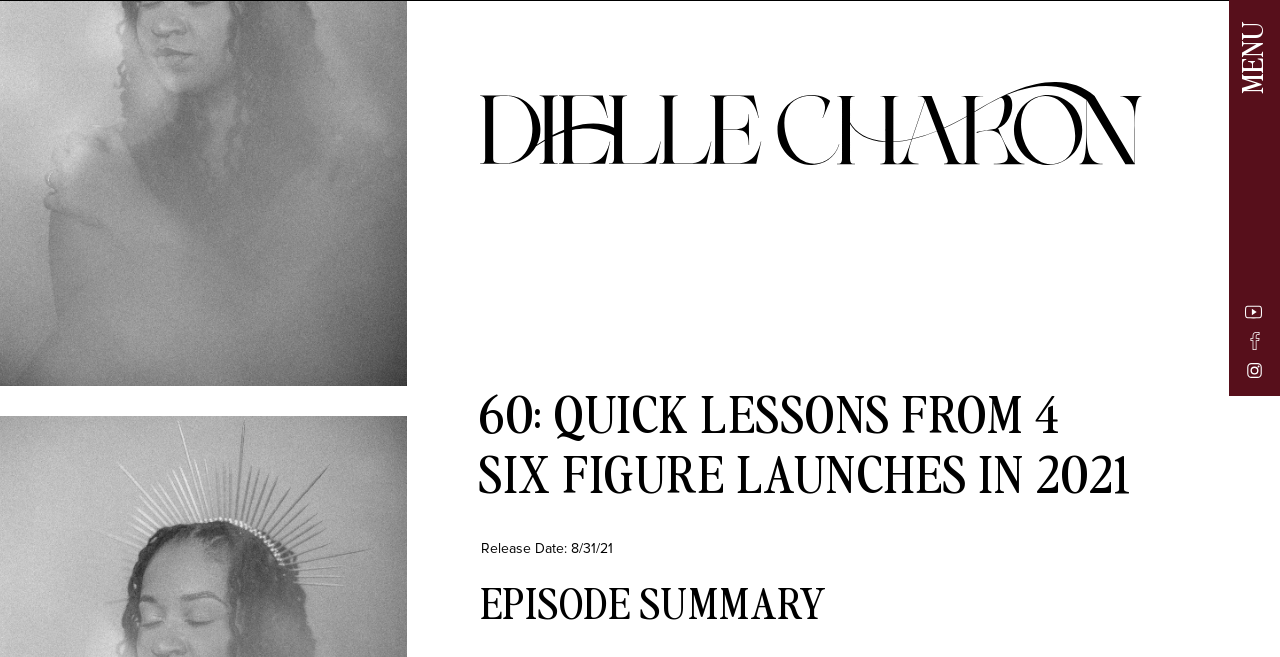Based on the visual content of the image, answer the question thoroughly: What type of content is this webpage about?

I inferred this information from the main heading '60: QUICK LESSONS FROM 4 SIX FIGURE LAUNCHES IN 2021' which suggests that the episode is about business or entrepreneurship, possibly related to launching a successful business or product.